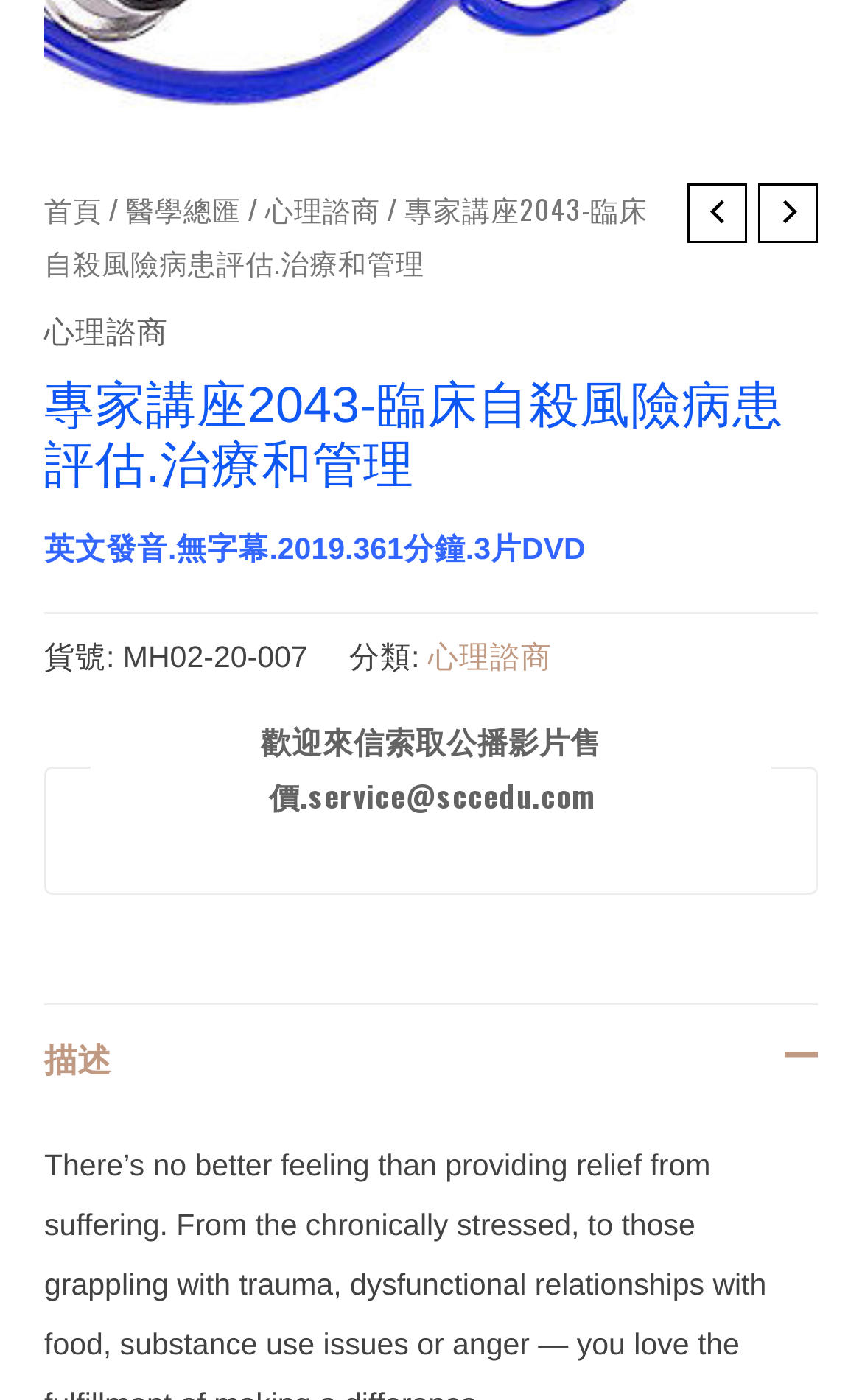Based on the element description "our partners", predict the bounding box coordinates of the UI element.

None